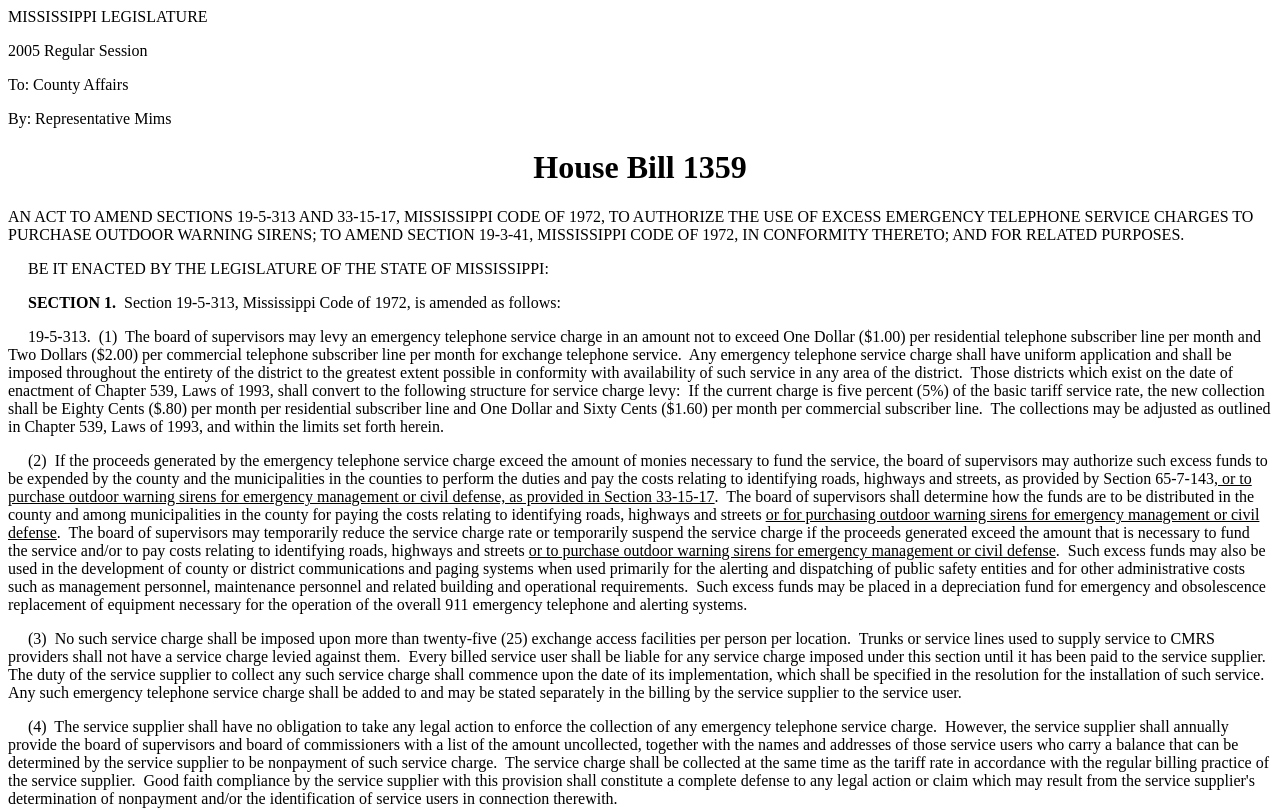Respond with a single word or short phrase to the following question: 
What is the maximum amount of emergency telephone service charge?

One Dollar ($1.00)